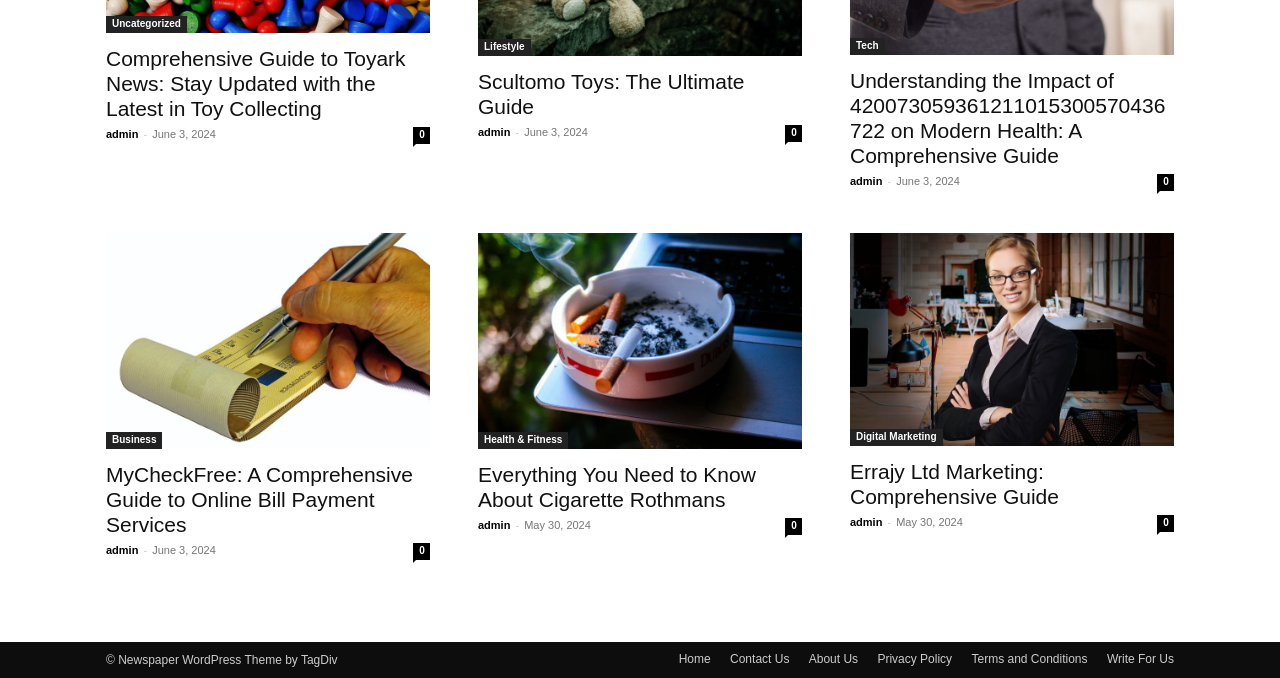Return the bounding box coordinates of the UI element that corresponds to this description: "Health & Fitness". The coordinates must be given as four float numbers in the range of 0 and 1, [left, top, right, bottom].

[0.373, 0.637, 0.444, 0.662]